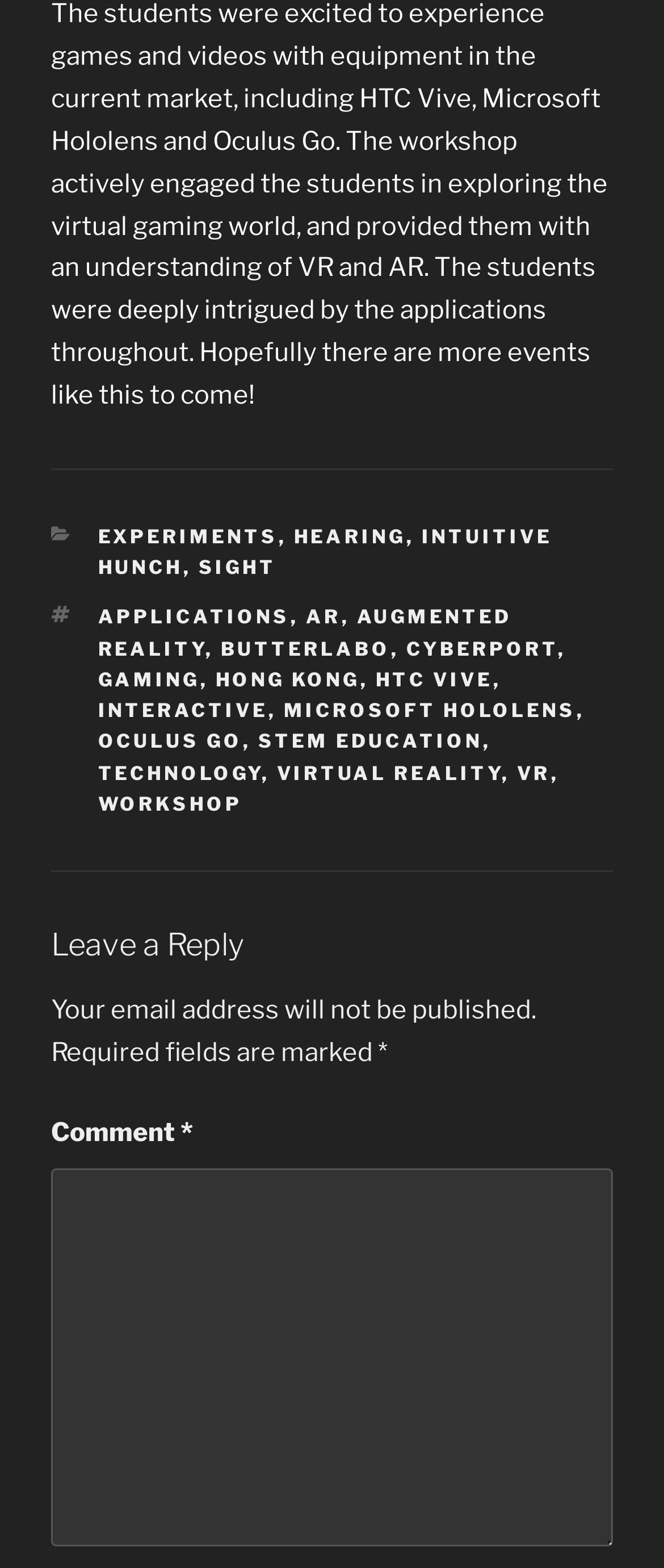Please find and report the bounding box coordinates of the element to click in order to perform the following action: "Click on VIRTUAL REALITY". The coordinates should be expressed as four float numbers between 0 and 1, in the format [left, top, right, bottom].

[0.417, 0.485, 0.755, 0.5]